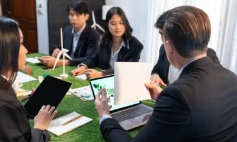Offer a meticulous description of the image.

The image portrays a group of five professionals engaged in a discussion during a meeting focused on sustainable practices. The setting features a modern conference table adorned with a green surface, reminiscent of grass, indicating an emphasis on eco-friendliness. In the foreground, a man in a suit is holding a blank sheet of paper and presenting to his colleagues. The group includes three individuals seated opposite him—two men and a woman—who are attentively listening and engaged in the conversation. A laptop displaying graphics related to sustainability provides a visual context to their discussion. Notably, a small wind turbine model sits on the table, reinforcing the theme of renewable energy. Bright, natural light filters through sheer curtains in the background, creating an inviting and conducive atmosphere for productive dialogue on environmental initiatives.